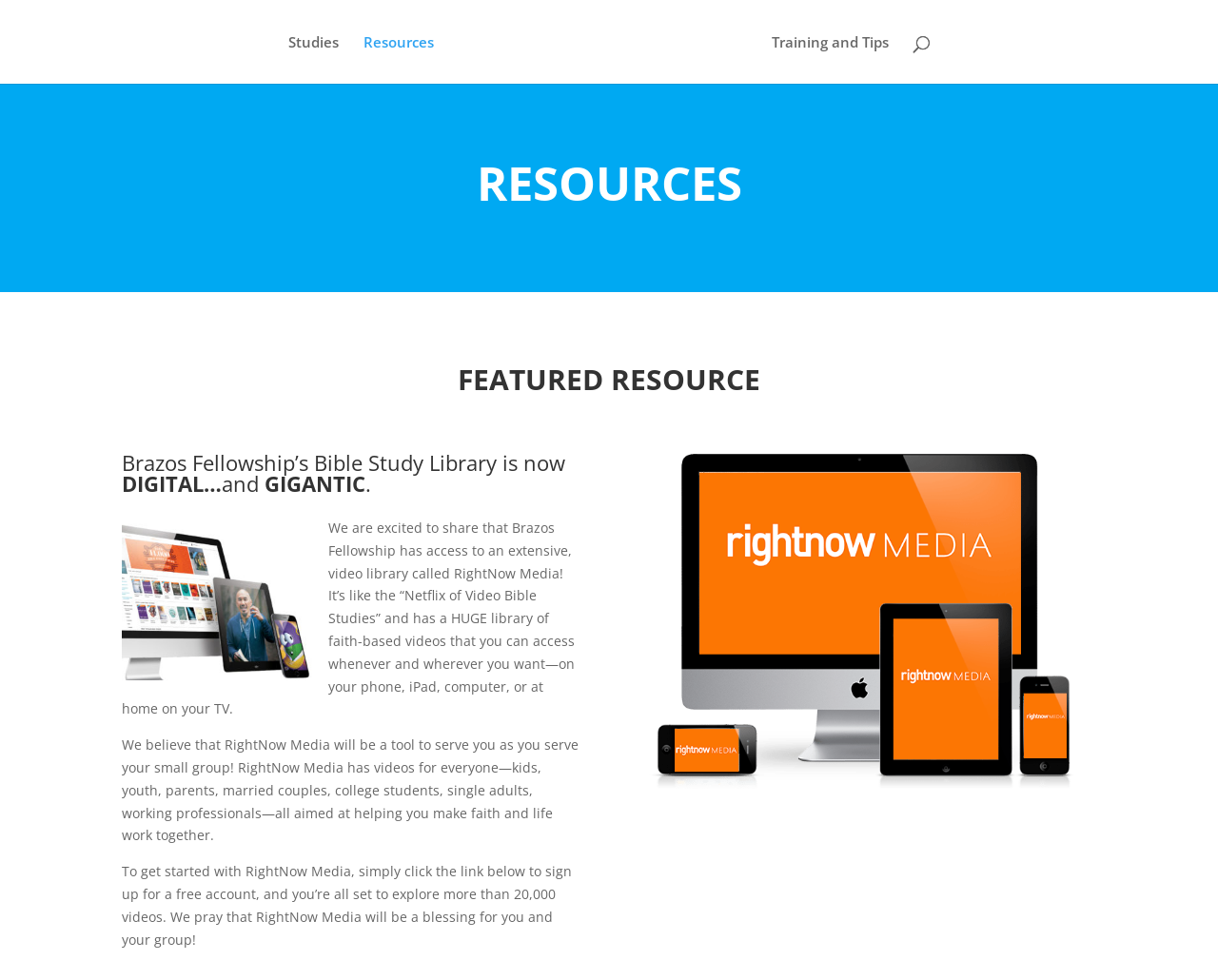Determine the bounding box coordinates in the format (top-left x, top-left y, bottom-right x, bottom-right y). Ensure all values are floating point numbers between 0 and 1. Identify the bounding box of the UI element described by: alt="Group Leaders"

[0.373, 0.017, 0.613, 0.073]